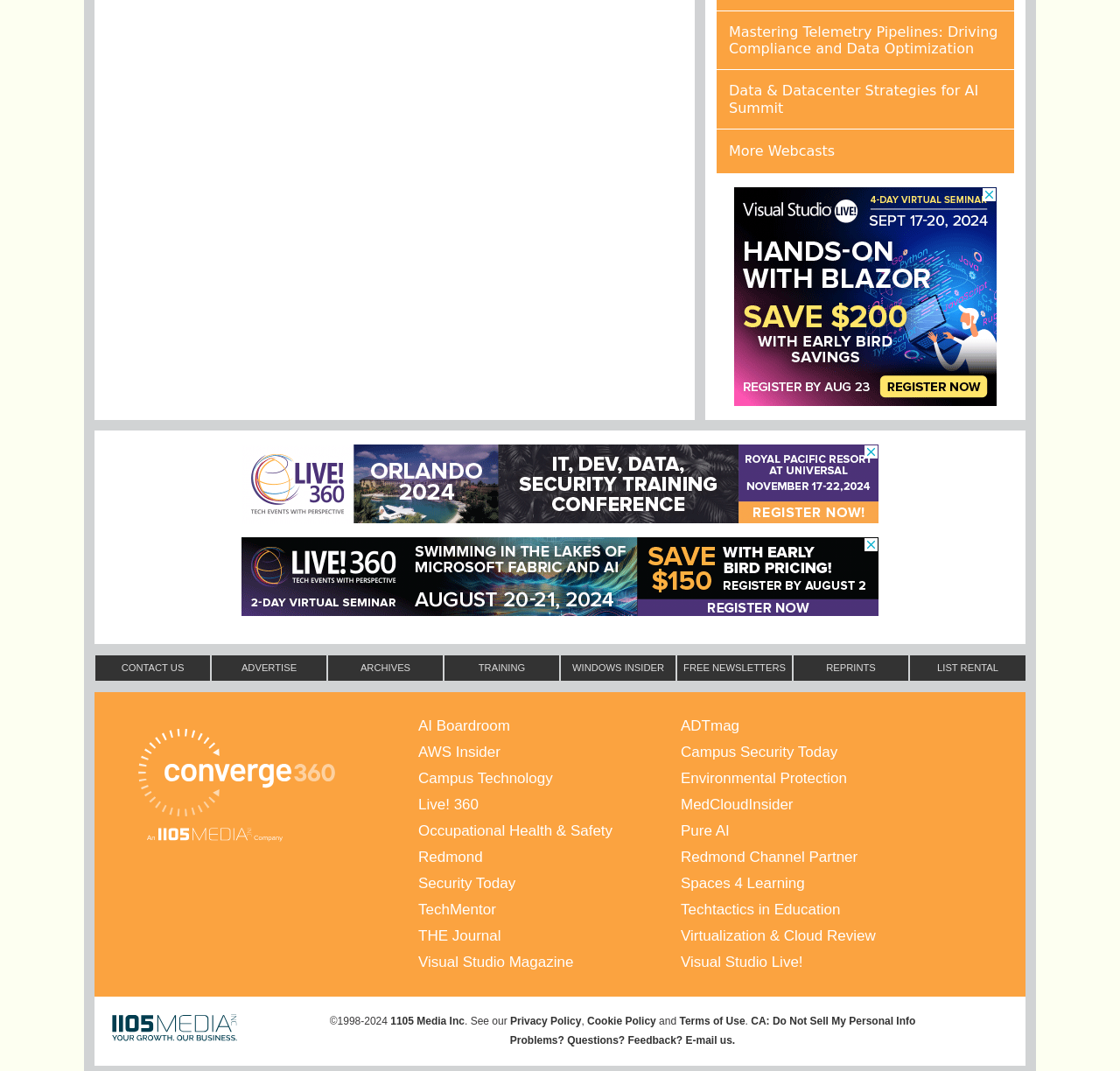Locate the bounding box coordinates of the segment that needs to be clicked to meet this instruction: "Email us for problems or questions".

[0.455, 0.966, 0.656, 0.977]